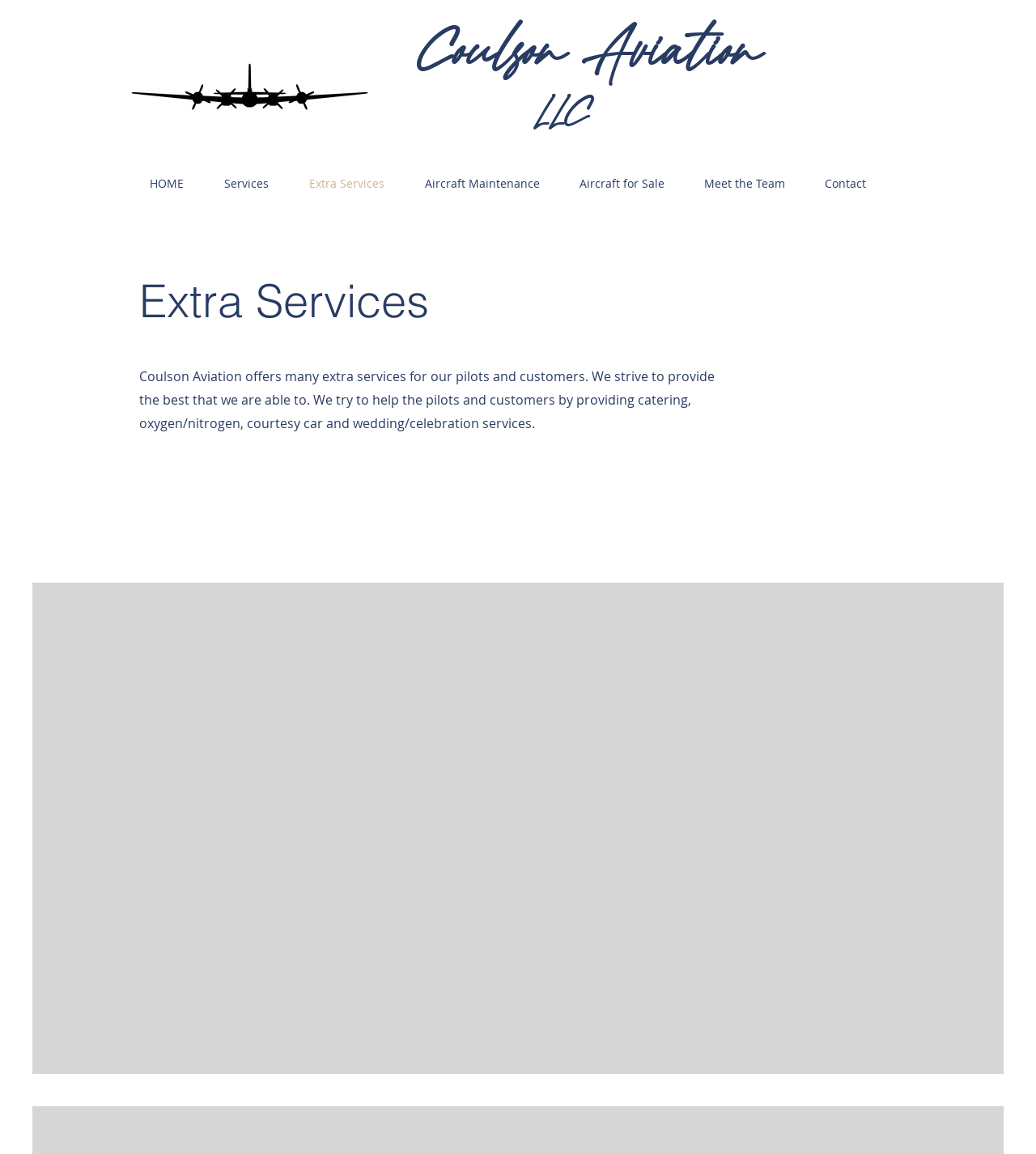Summarize the webpage with intricate details.

The webpage is about Coulson's extra services. At the top left, there is a small image. Below the image, there is a heading that reads "Coulson Aviation LLC" with a link to the company's main page. 

To the right of the image, there is a navigation menu labeled "Site" that contains links to different sections of the website, including "HOME", "Services", "Extra Services", "Aircraft Maintenance", "Aircraft for Sale", "Meet the Team", and "Contact". 

Below the navigation menu, there is a heading that reads "Extra Services" and a paragraph of text that describes the various extra services offered by Coulson Aviation, including catering, oxygen/nitrogen, courtesy car, and wedding/celebration services.